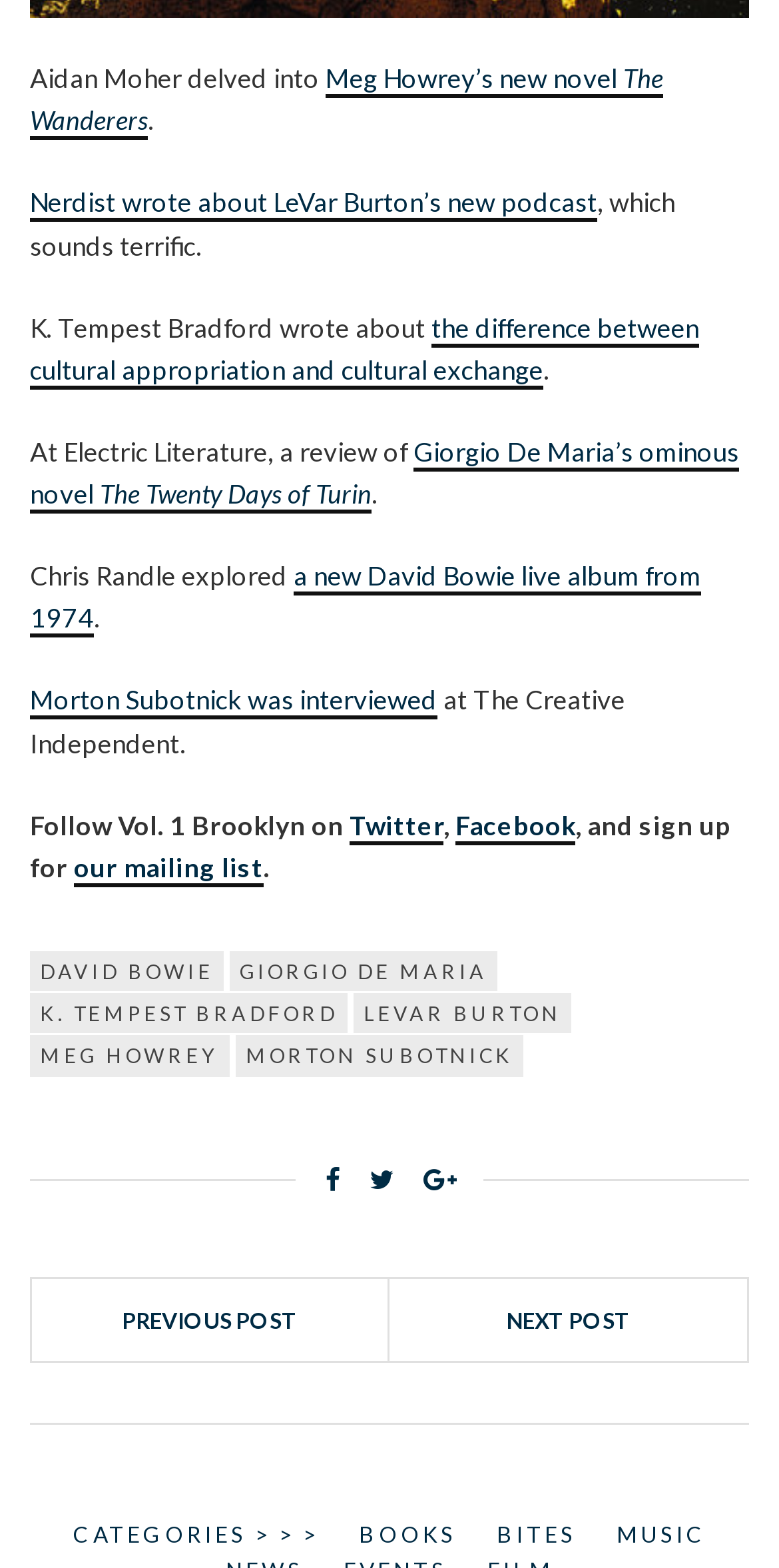What is the name of the novel mentioned in the second sentence?
Based on the image, provide your answer in one word or phrase.

The Wanderers